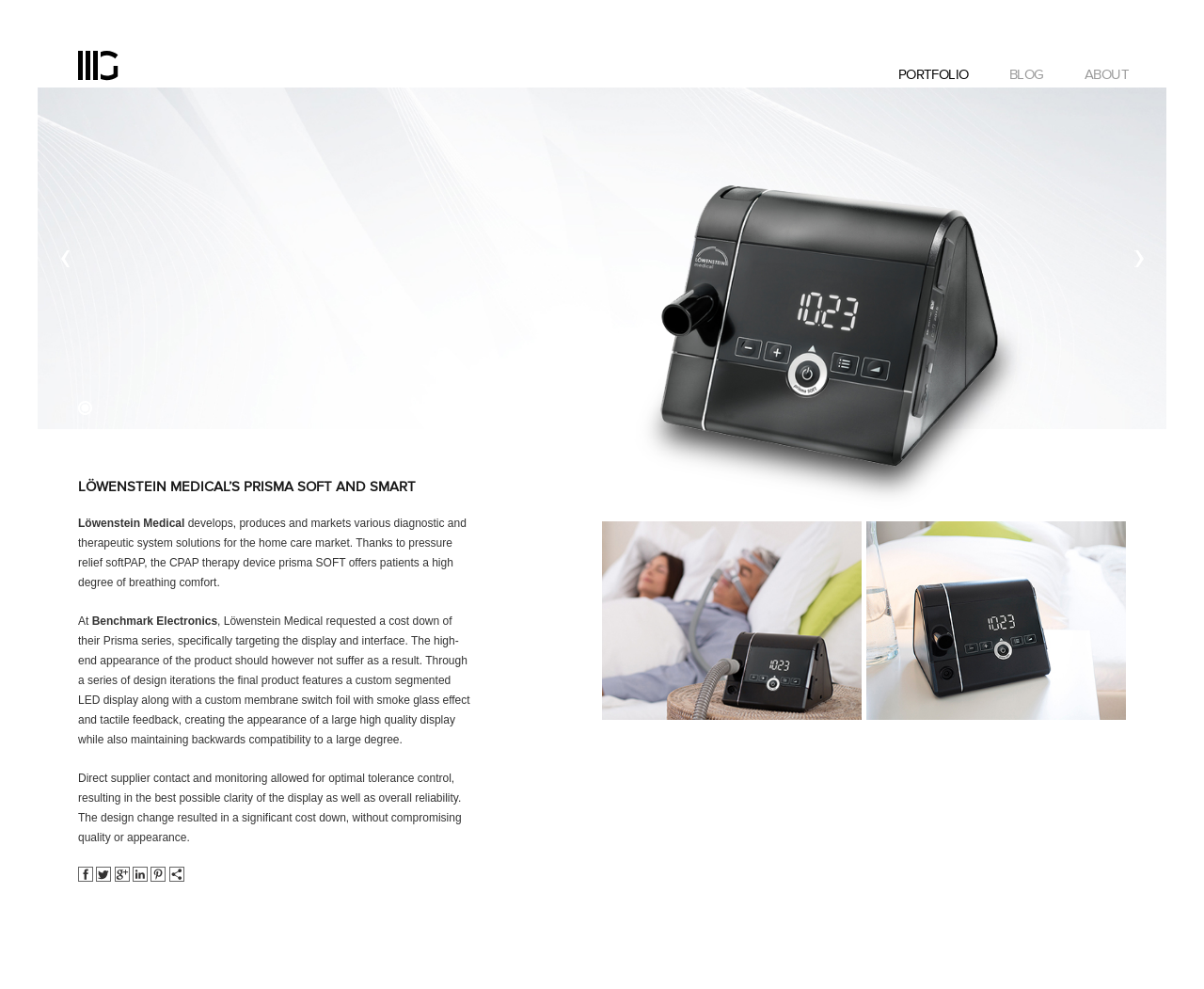Respond to the question below with a single word or phrase: What is the feature of the CPAP therapy device that offers patients a high degree of breathing comfort?

pressure relief softPAP